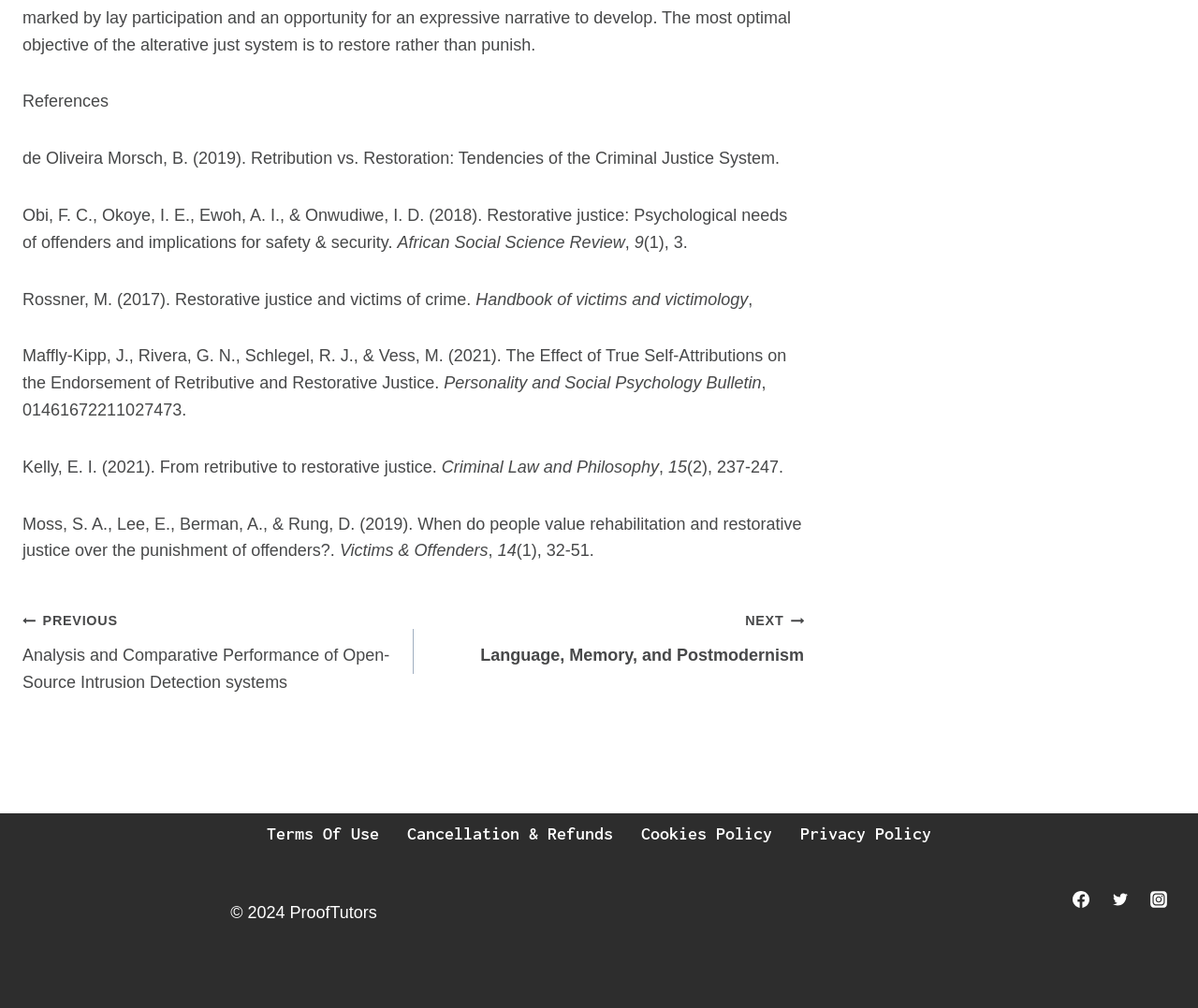Please determine the bounding box coordinates of the element to click in order to execute the following instruction: "Click on the 'Twitter' link". The coordinates should be four float numbers between 0 and 1, specified as [left, top, right, bottom].

[0.921, 0.875, 0.949, 0.909]